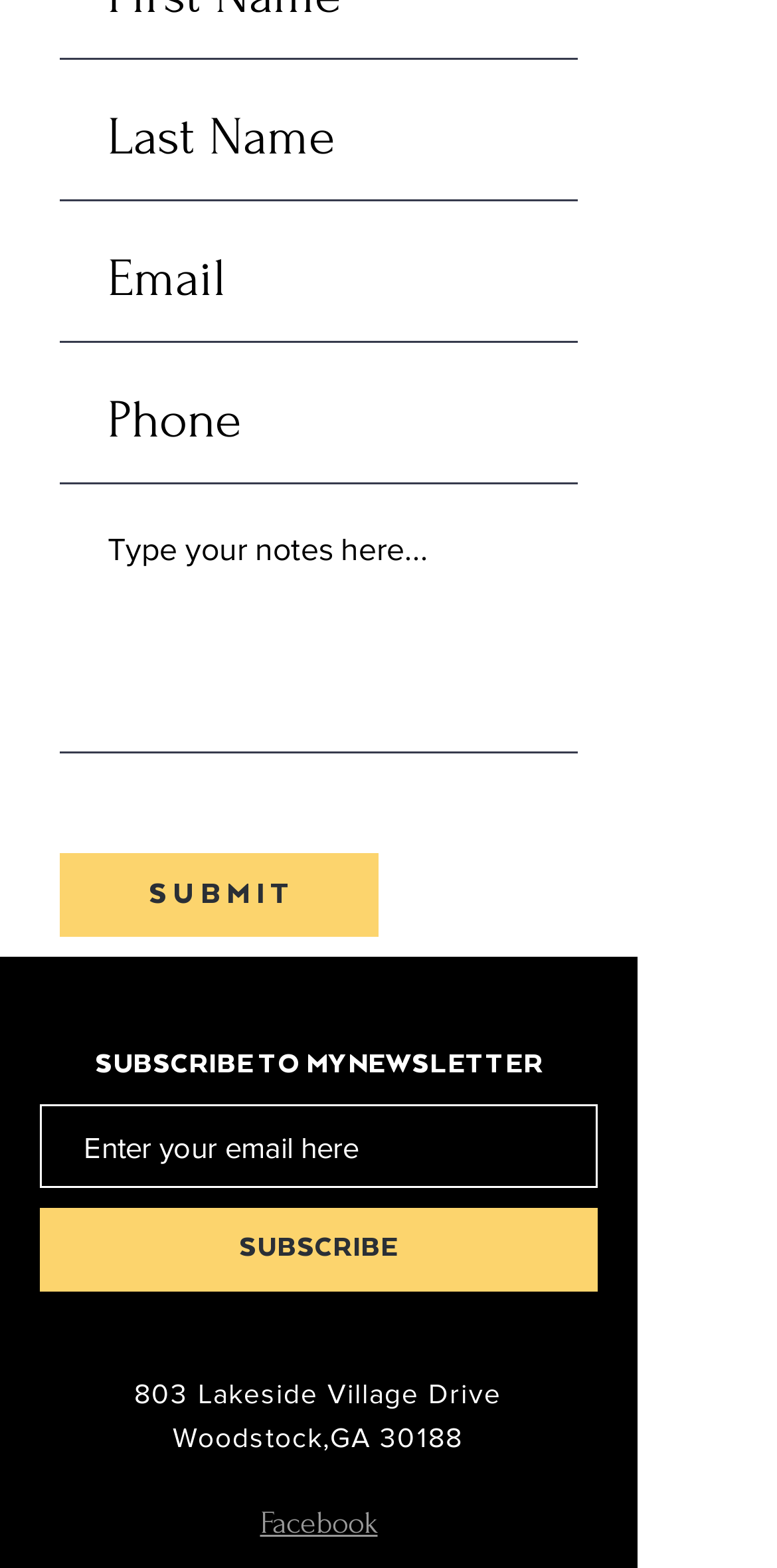Can you find the bounding box coordinates for the element to click on to achieve the instruction: "Enter last name"?

[0.077, 0.051, 0.744, 0.128]